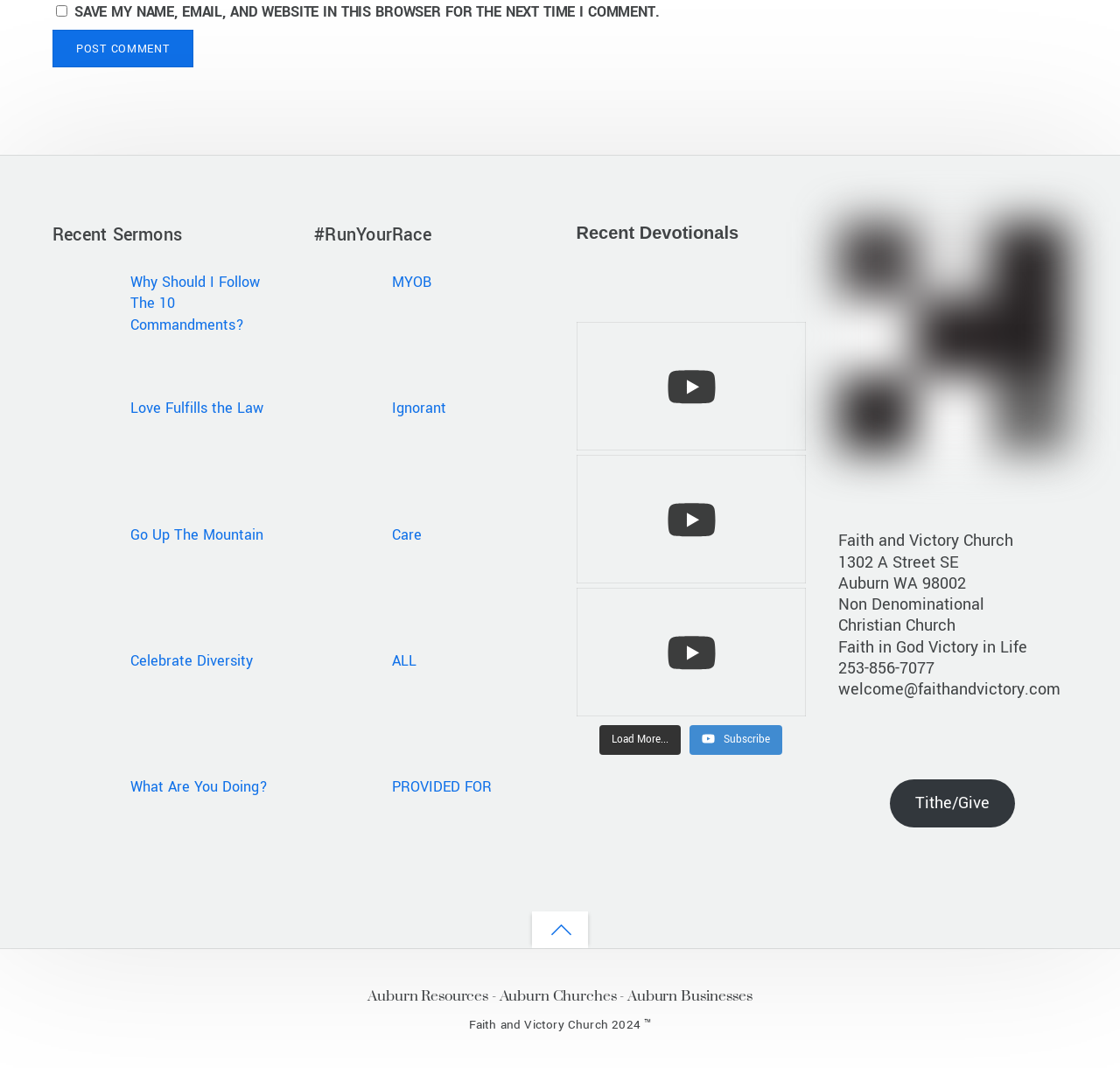Highlight the bounding box coordinates of the element that should be clicked to carry out the following instruction: "Load more devotionals". The coordinates must be given as four float numbers ranging from 0 to 1, i.e., [left, top, right, bottom].

[0.535, 0.679, 0.608, 0.707]